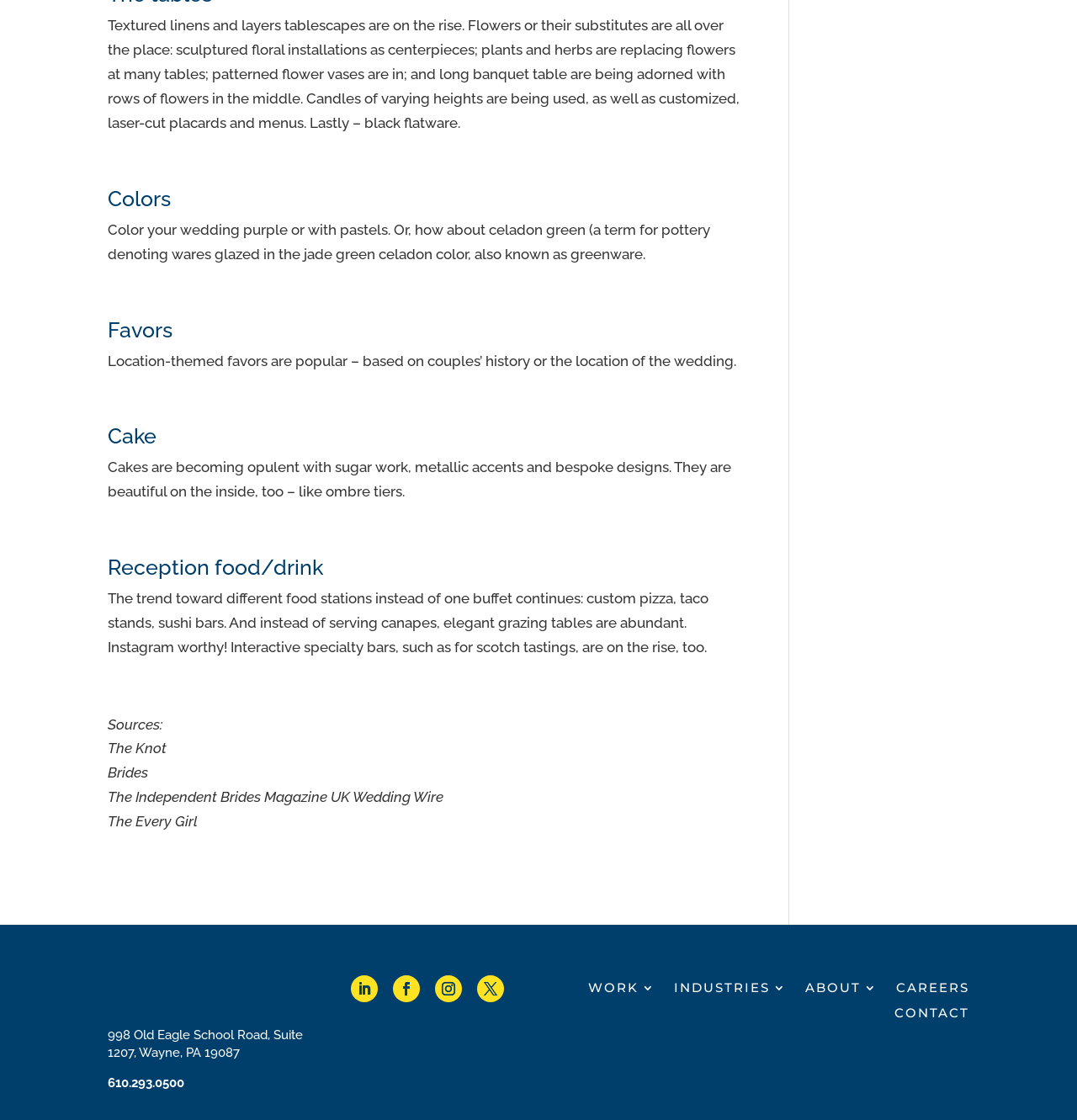Pinpoint the bounding box coordinates of the clickable element needed to complete the instruction: "Visit the WORK page". The coordinates should be provided as four float numbers between 0 and 1: [left, top, right, bottom].

[0.546, 0.871, 0.609, 0.887]